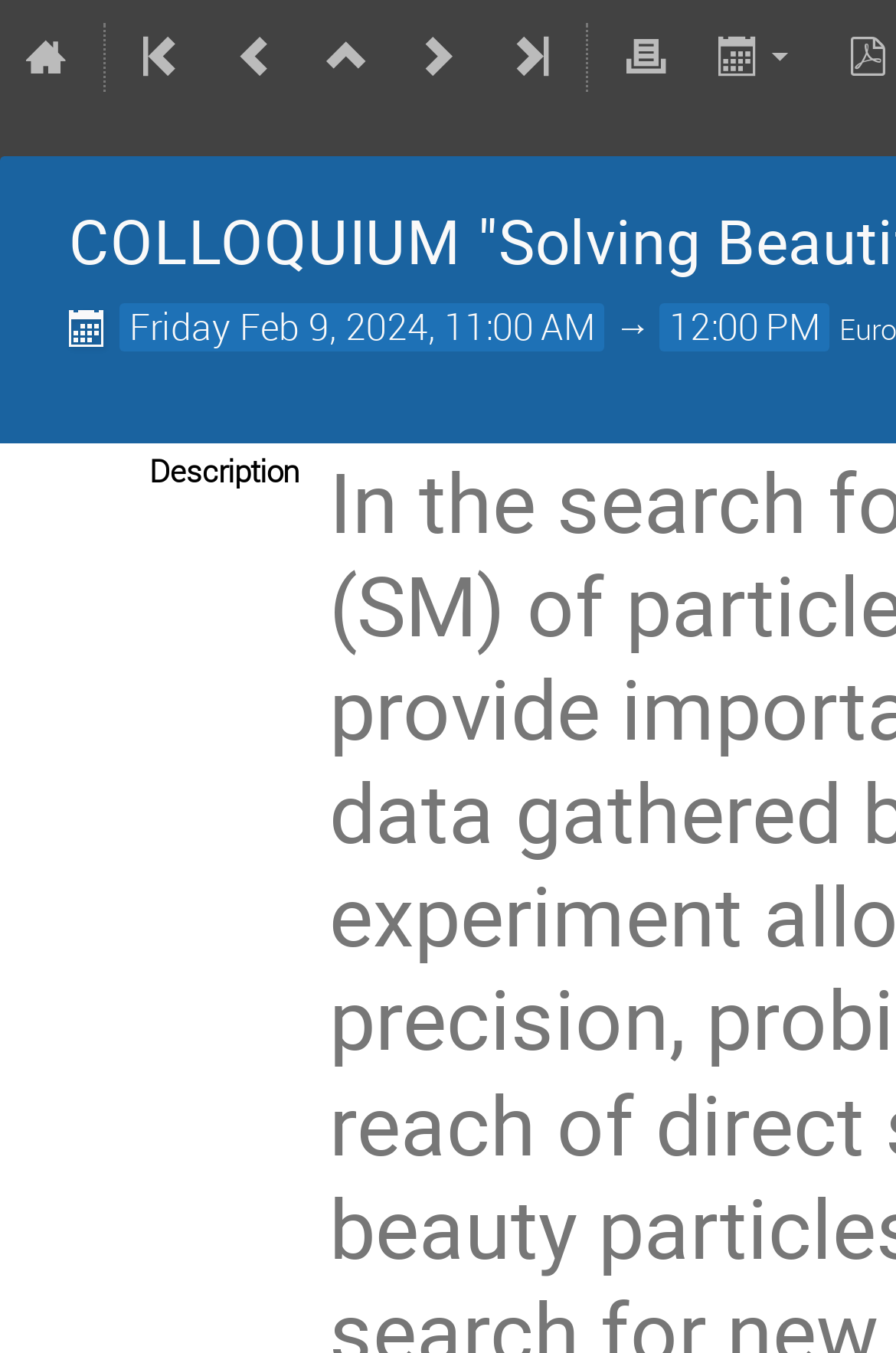What is the affiliation of the speaker?
Based on the screenshot, provide a one-word or short-phrase response.

UM